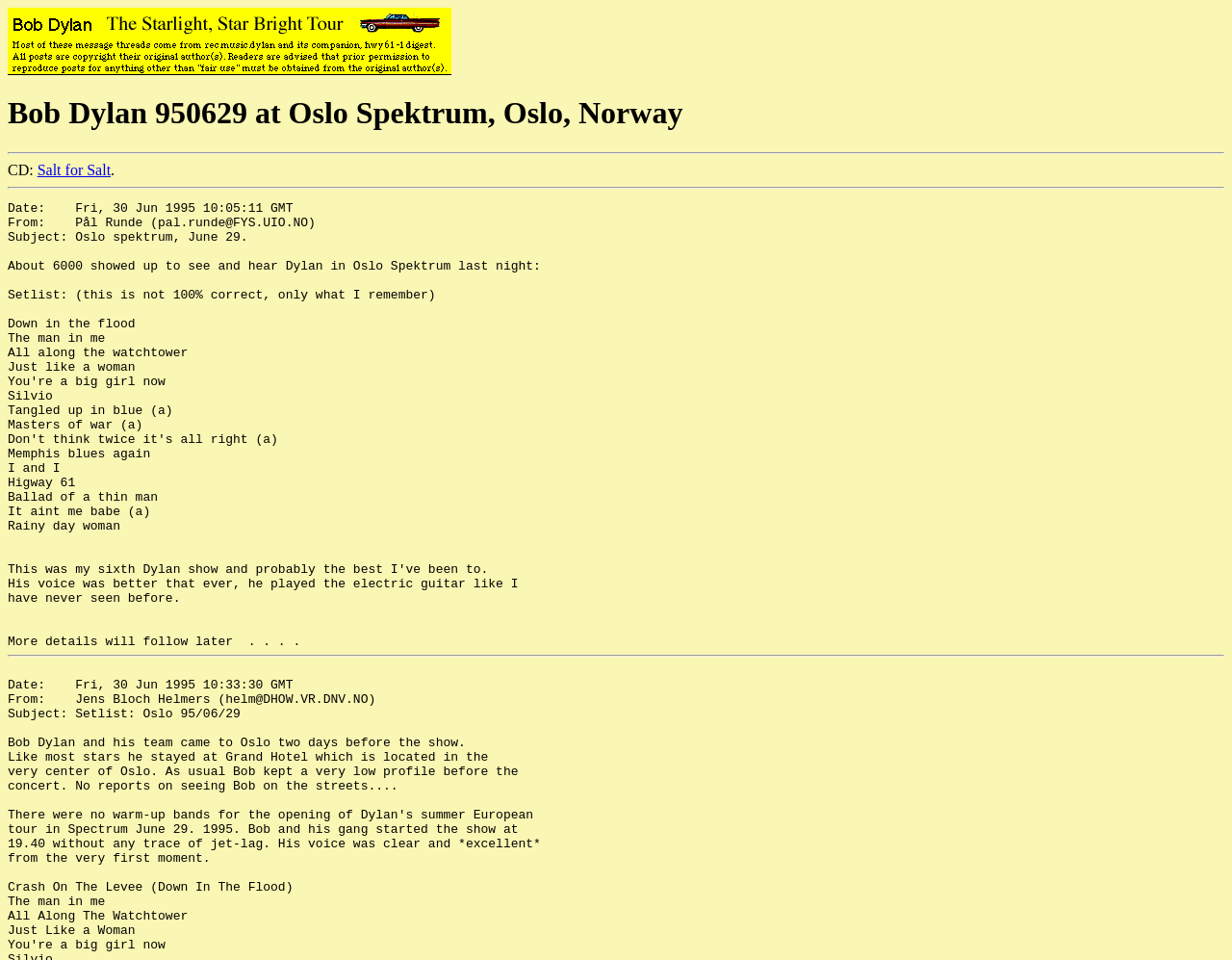Based on the element description: "newsletter", identify the UI element and provide its bounding box coordinates. Use four float numbers between 0 and 1, [left, top, right, bottom].

None